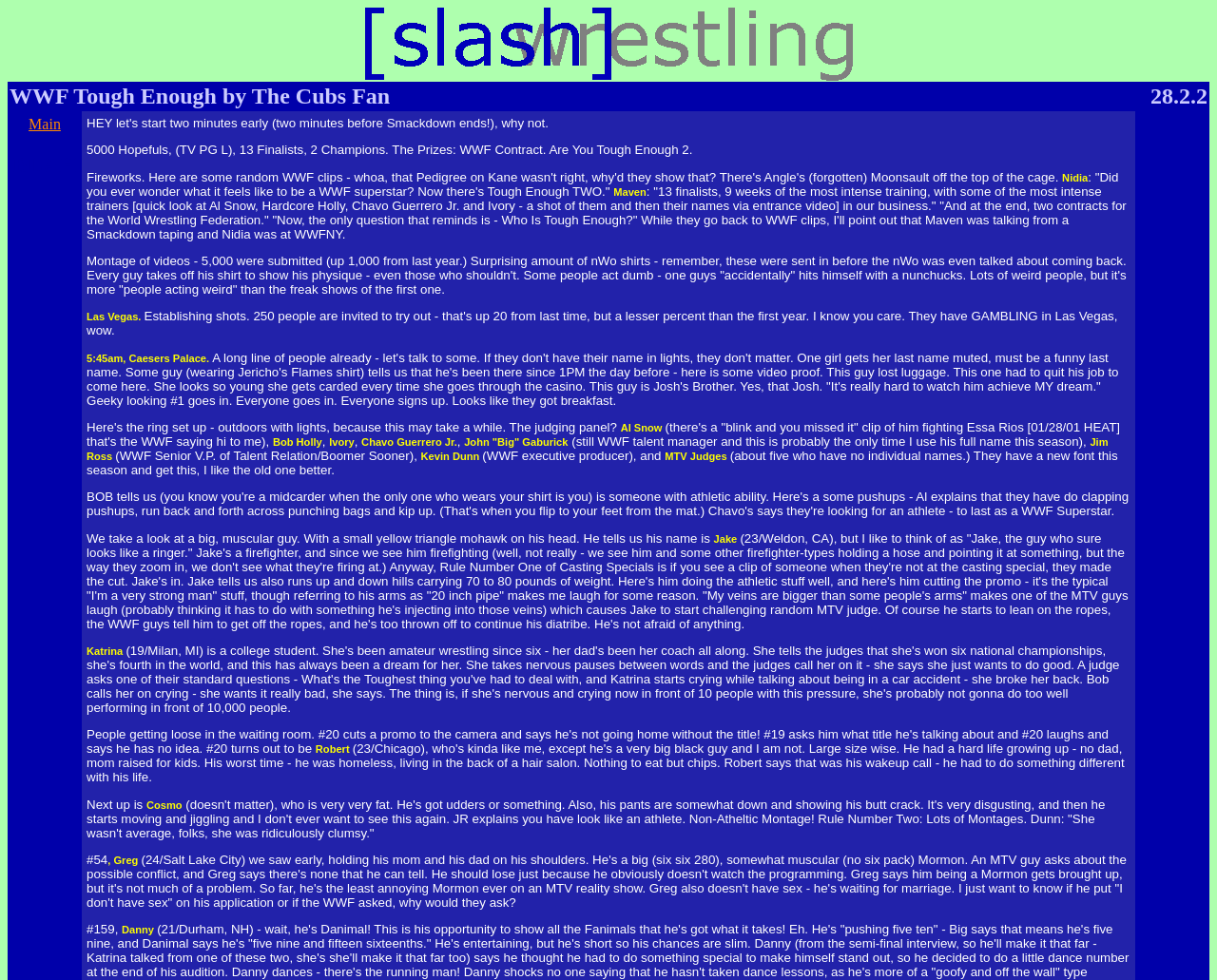What is the heading text in the second table cell?
Refer to the image and respond with a one-word or short-phrase answer.

BLAH